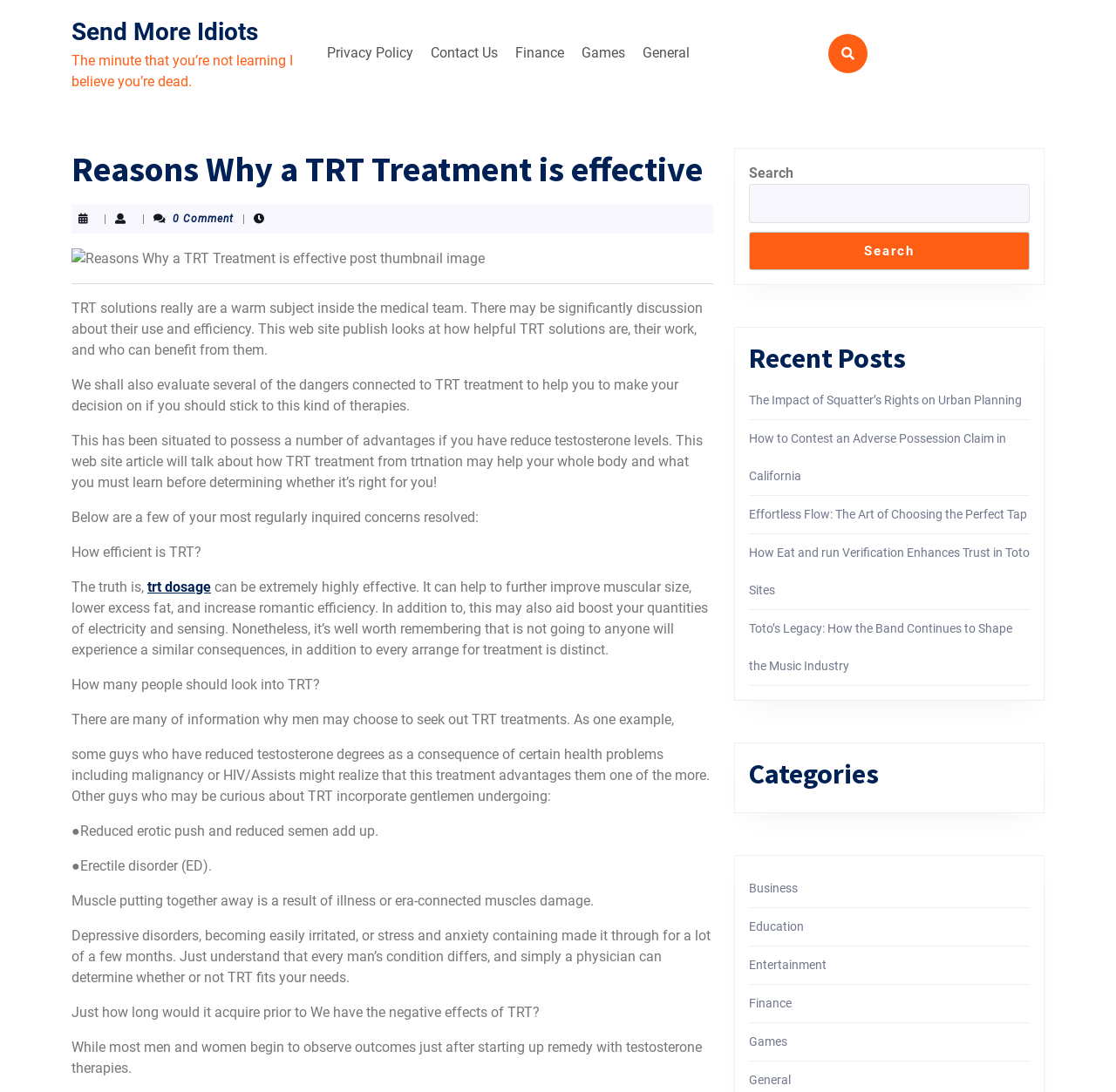How long does it take to see the effects of TRT?
Using the details shown in the screenshot, provide a comprehensive answer to the question.

According to the webpage, most men begin to observe the effects of TRT treatment after starting the remedy with testosterone therapies. The exact timeframe is not specified, but it implies that the effects can be seen relatively soon after starting the treatment.